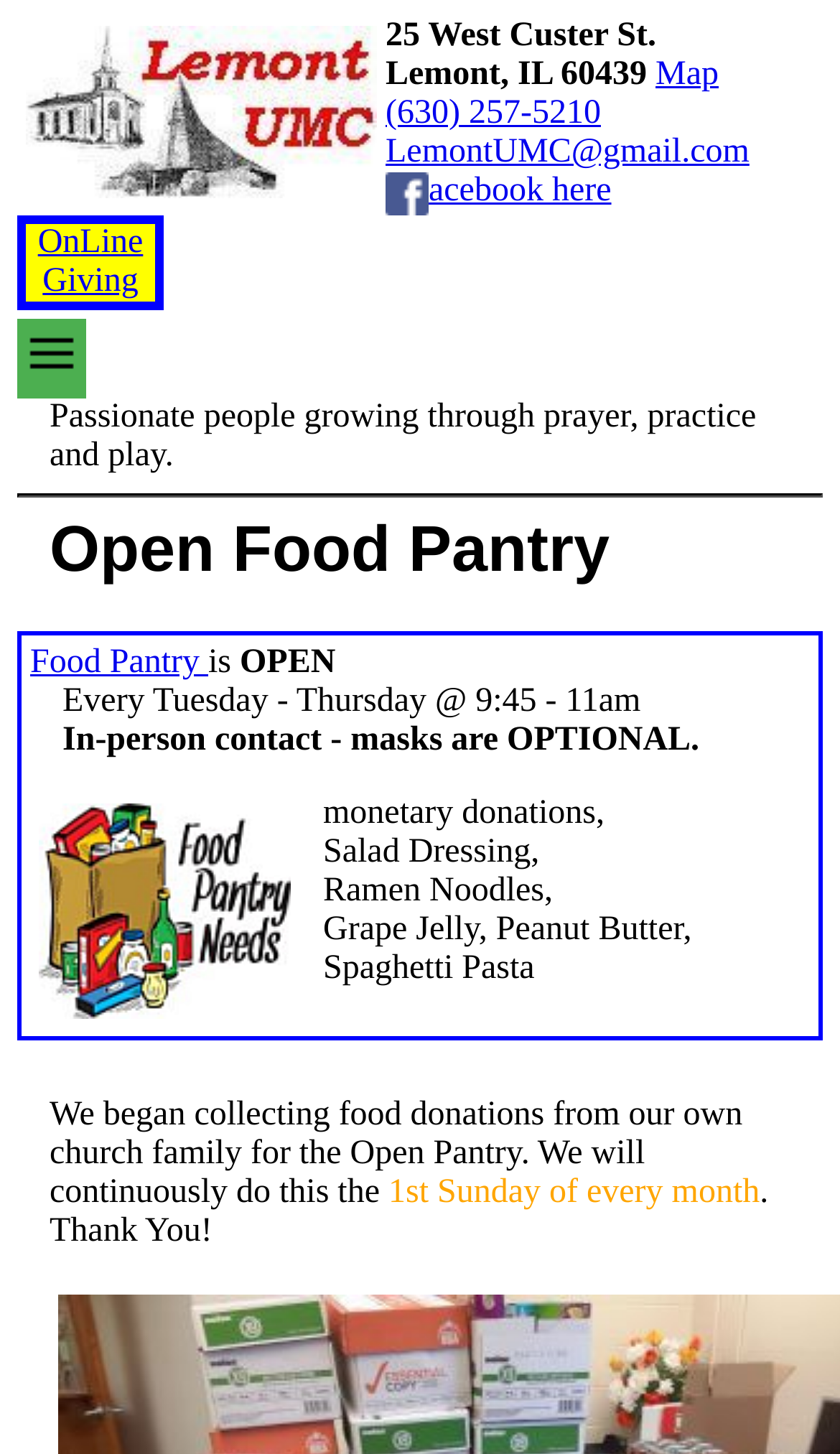What is the phone number of Lemont United Methodist Church?
Provide a concise answer using a single word or phrase based on the image.

(630) 257-5210